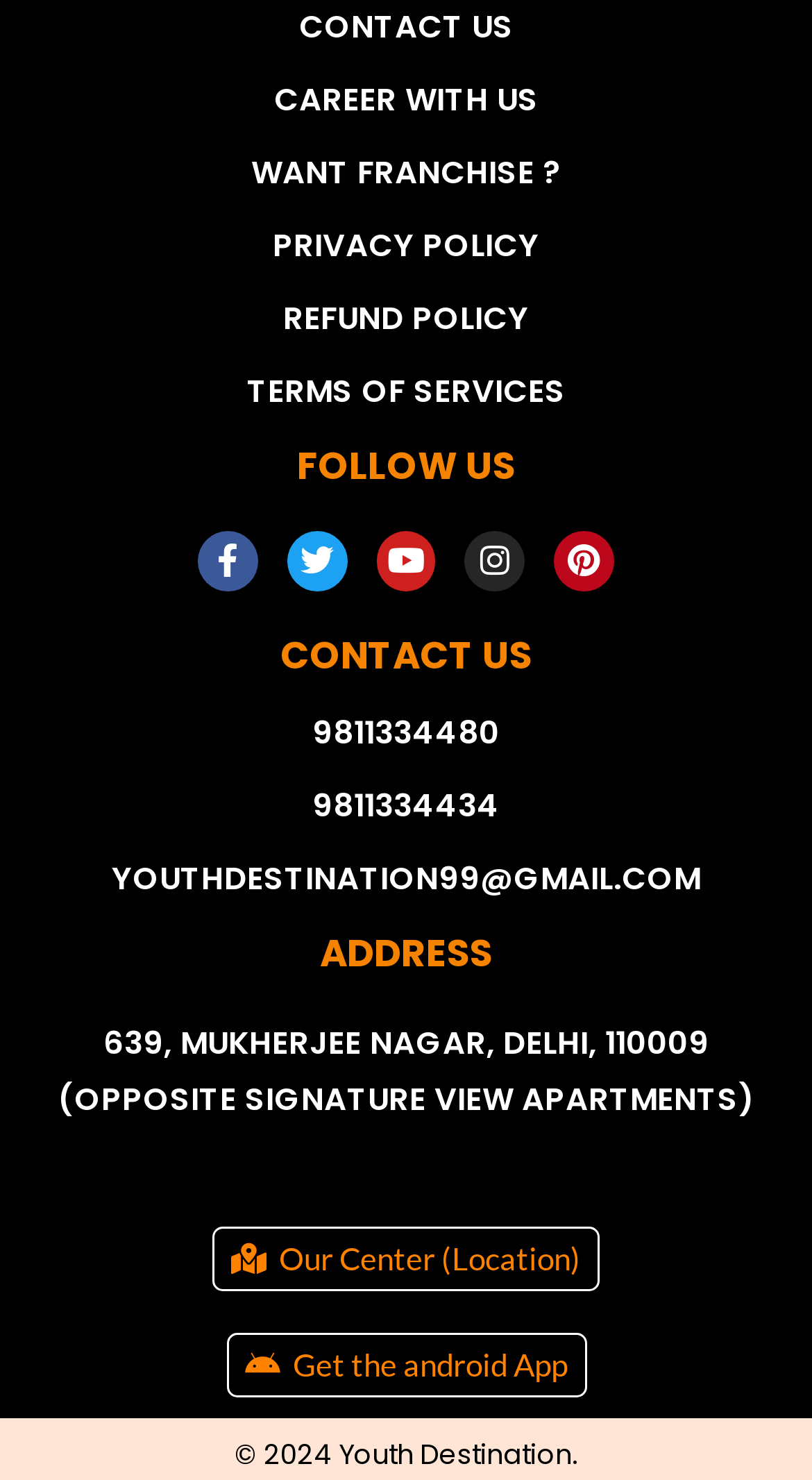Please provide the bounding box coordinates for the element that needs to be clicked to perform the instruction: "Get franchise information". The coordinates must consist of four float numbers between 0 and 1, formatted as [left, top, right, bottom].

[0.309, 0.101, 0.691, 0.131]